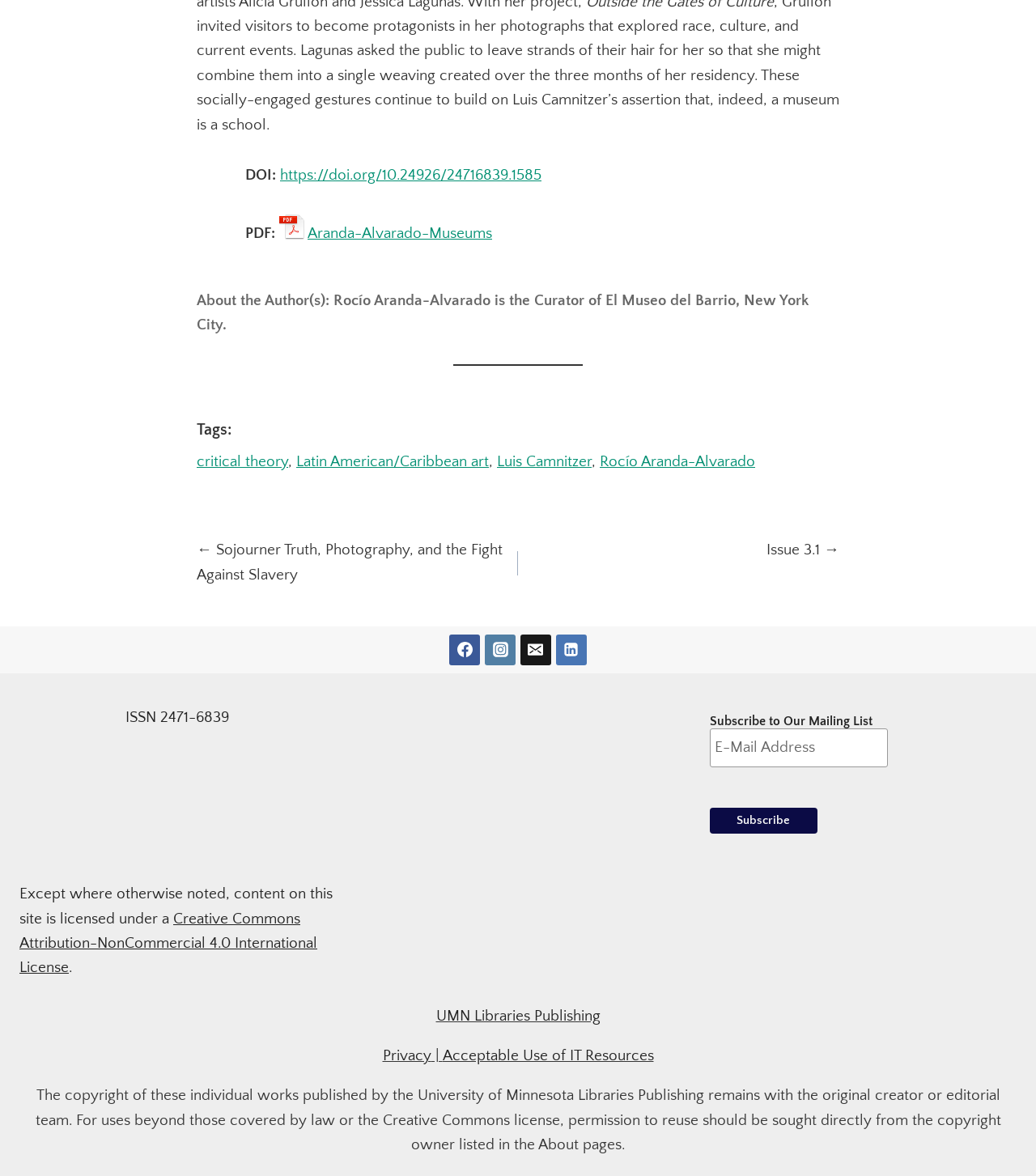Identify the bounding box coordinates of the section that should be clicked to achieve the task described: "View the PDF of the article".

[0.27, 0.182, 0.475, 0.204]